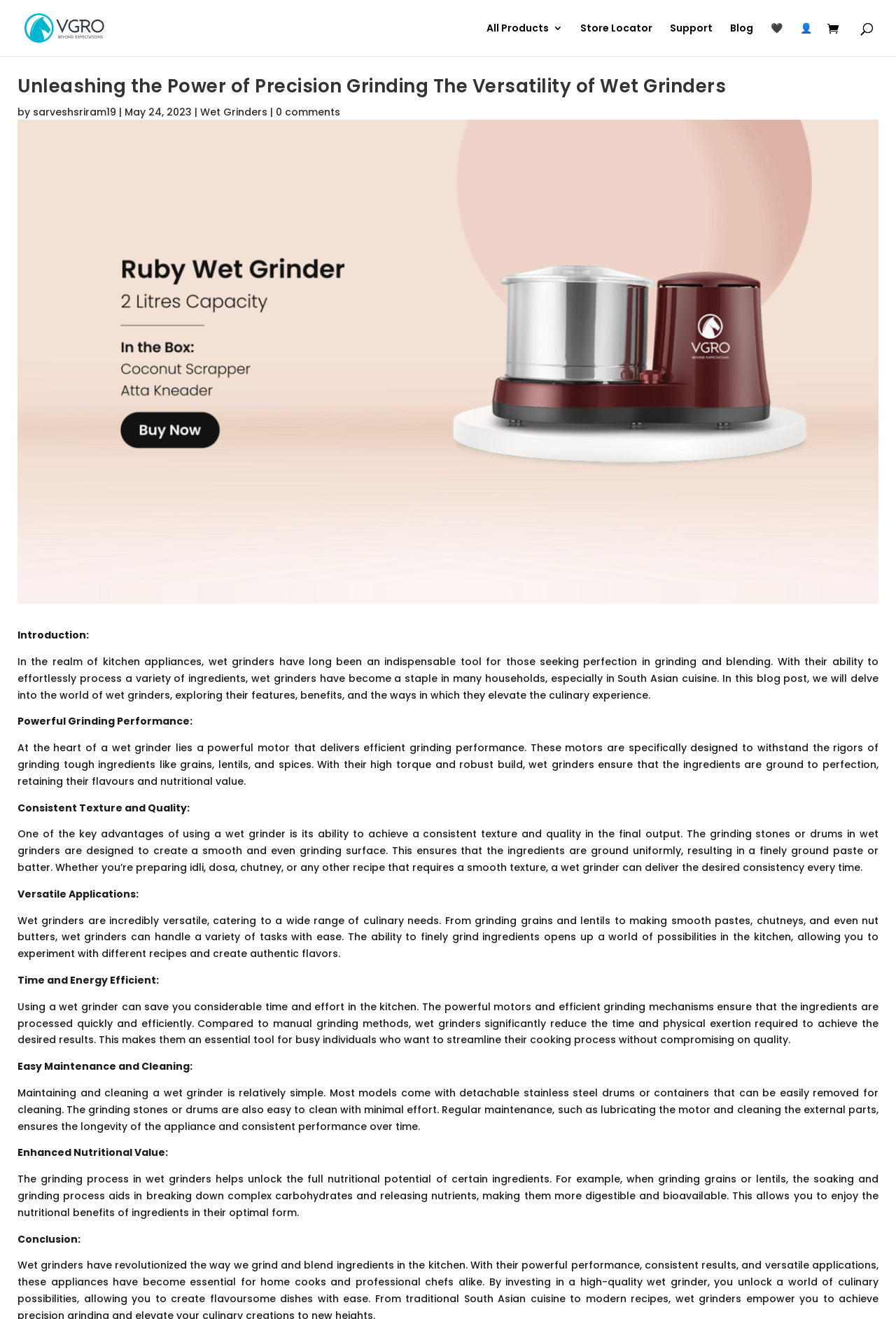Please identify the bounding box coordinates of the element I need to click to follow this instruction: "Visit the 'Store Locator' page".

[0.648, 0.018, 0.728, 0.042]